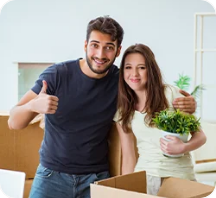What is the atmosphere of the setting?
Answer the question with a single word or phrase by looking at the picture.

Casual and comfortable